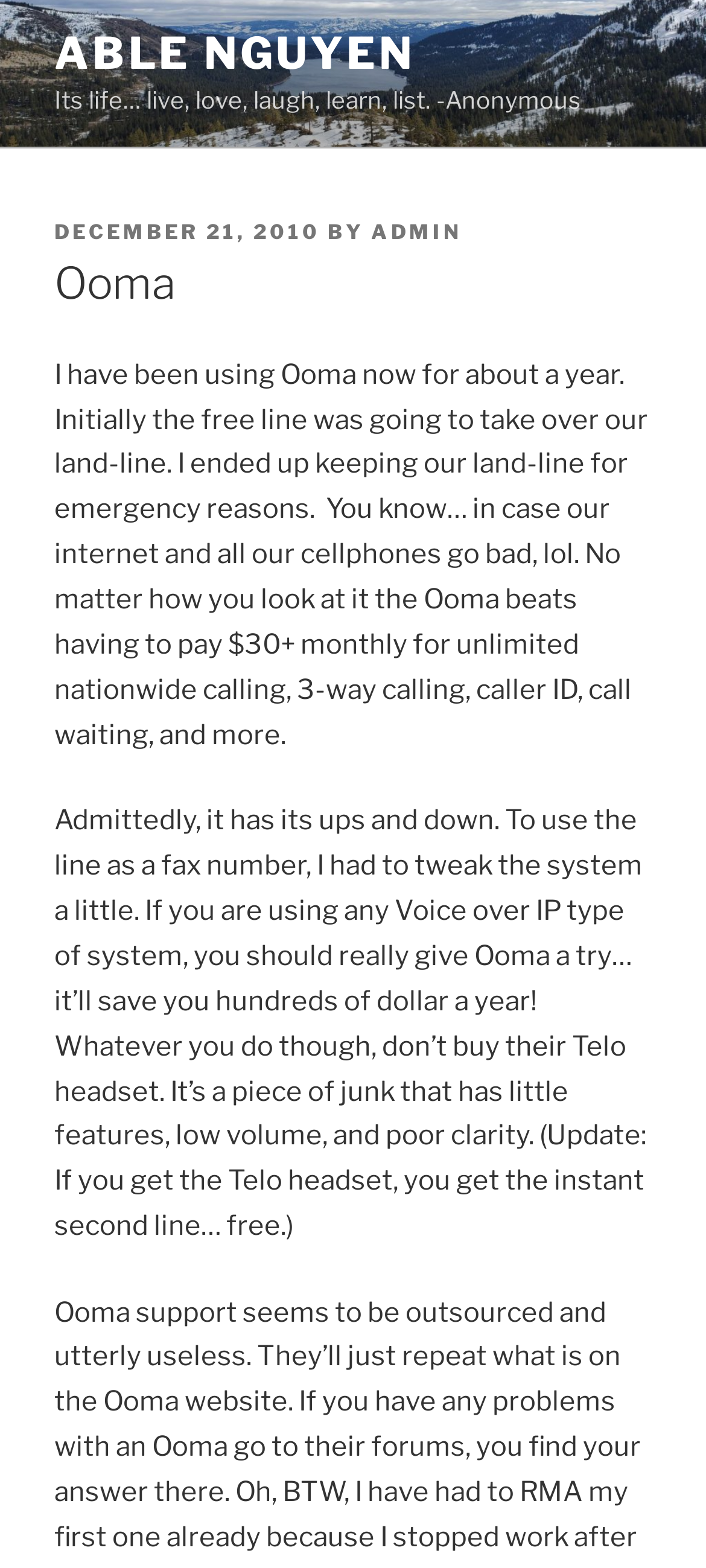Give a short answer using one word or phrase for the question:
What is the author of the blog post?

ADMIN